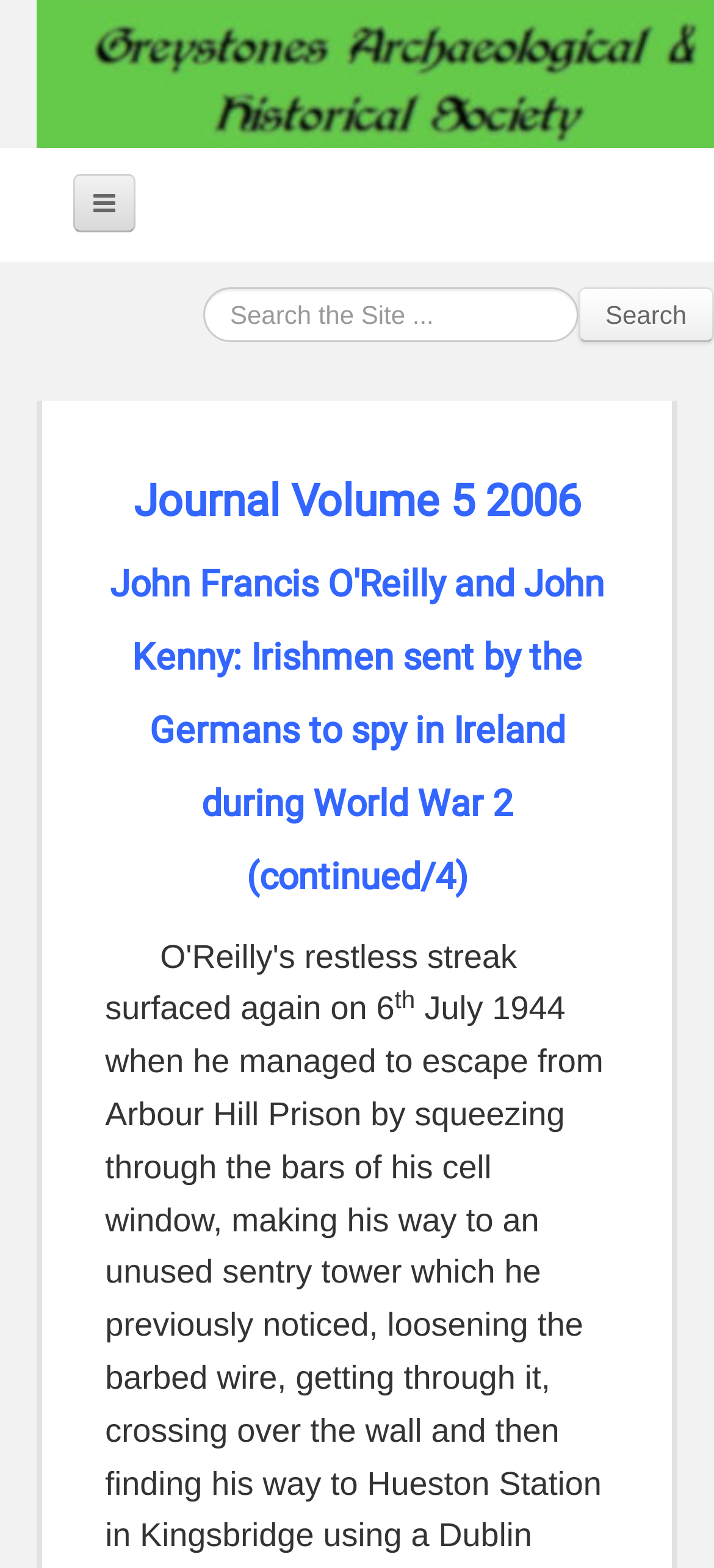Use a single word or phrase to answer this question: 
Is there a button with a font awesome icon?

Yes